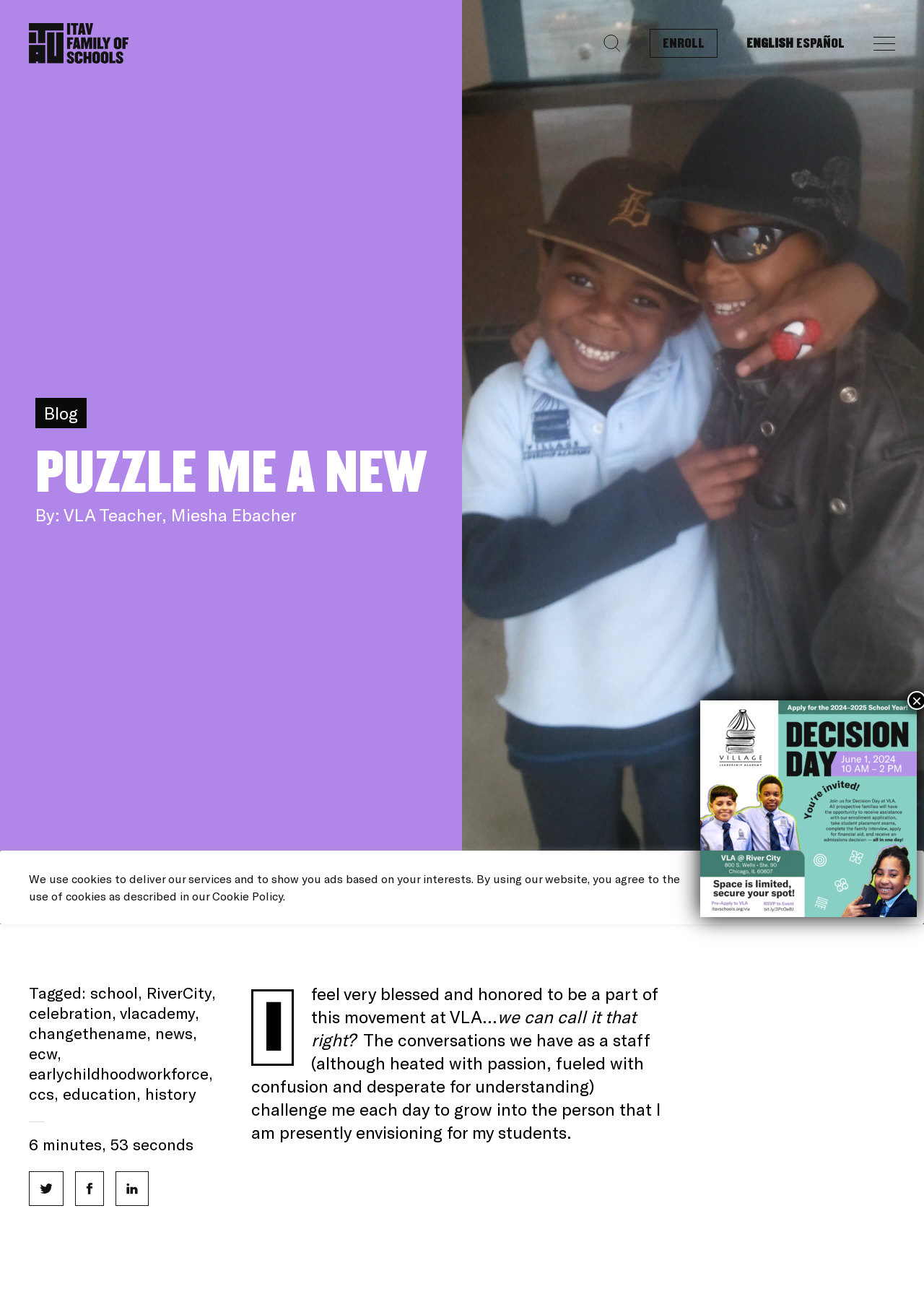Can you provide the bounding box coordinates for the element that should be clicked to implement the instruction: "Visit Facebook"?

None